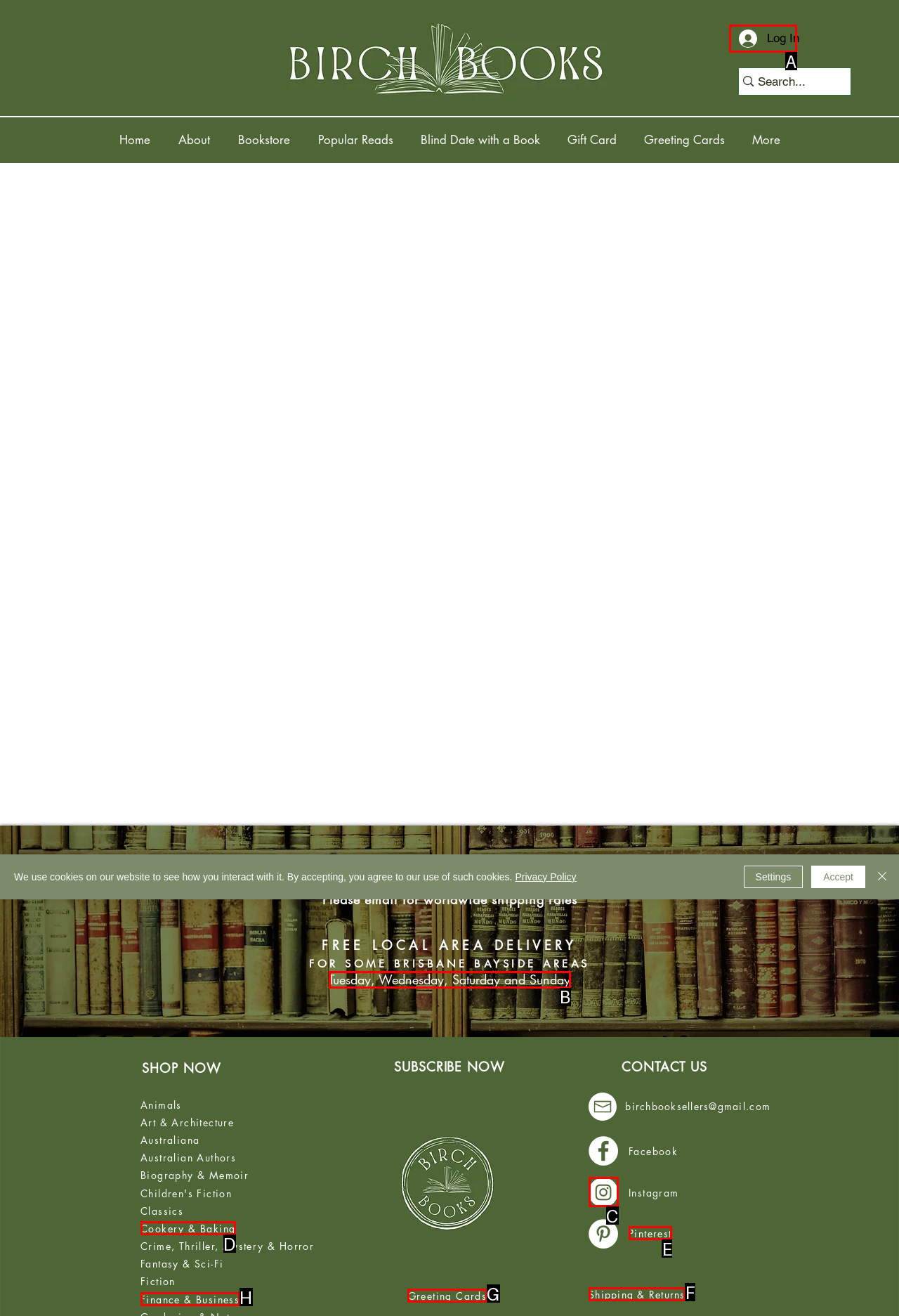Select the HTML element that needs to be clicked to carry out the task: Click the Log In button
Provide the letter of the correct option.

A